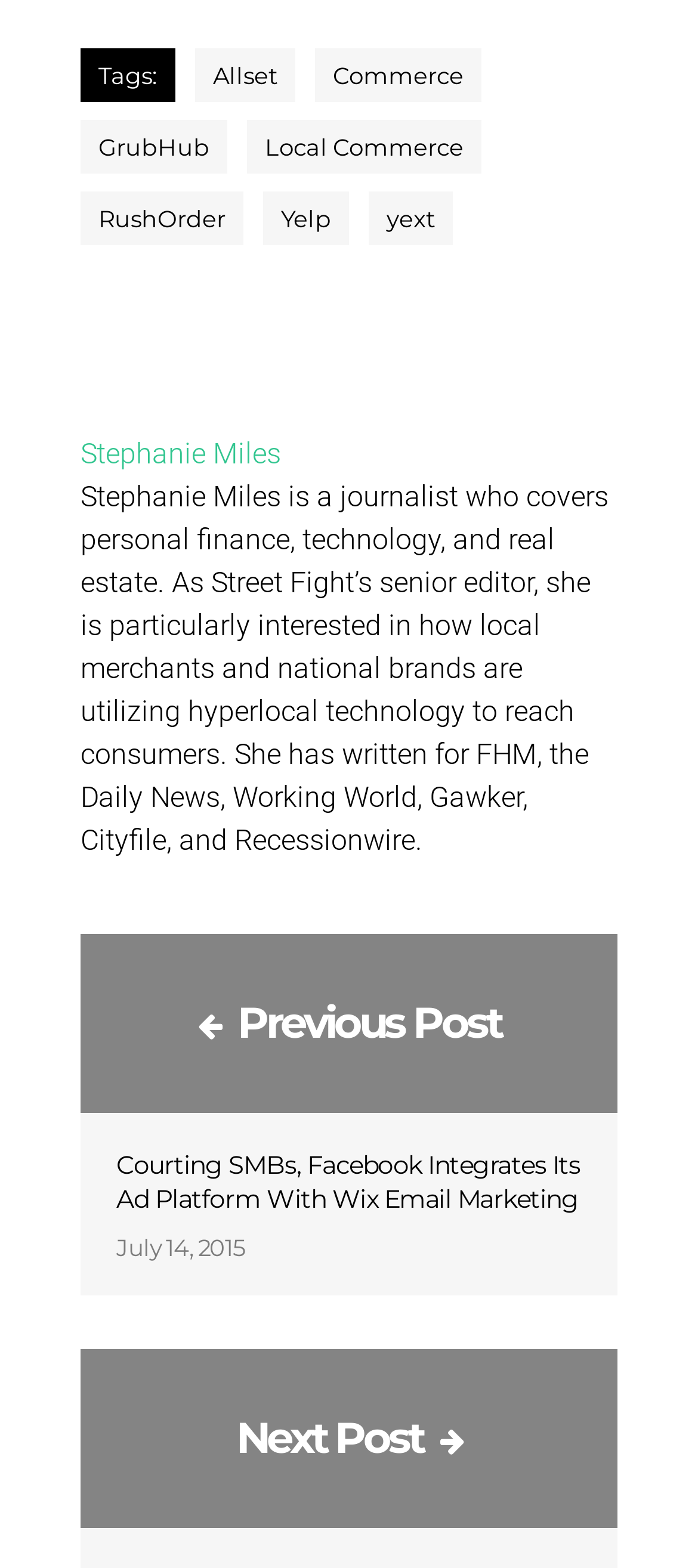Determine the bounding box coordinates of the region to click in order to accomplish the following instruction: "go to your account page". Provide the coordinates as four float numbers between 0 and 1, specifically [left, top, right, bottom].

None